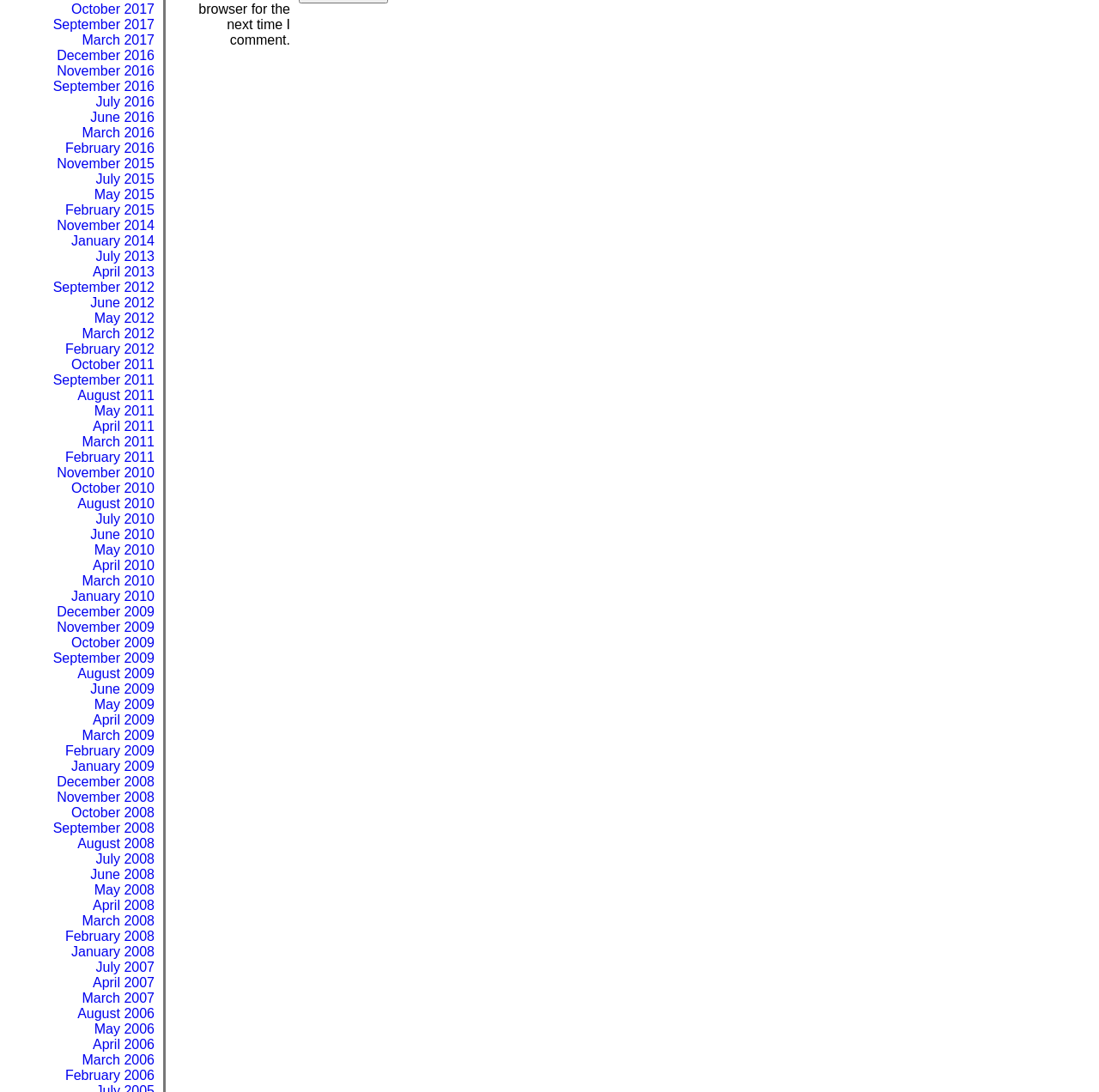How many links are there on the page?
Based on the image, provide your answer in one word or phrase.

316